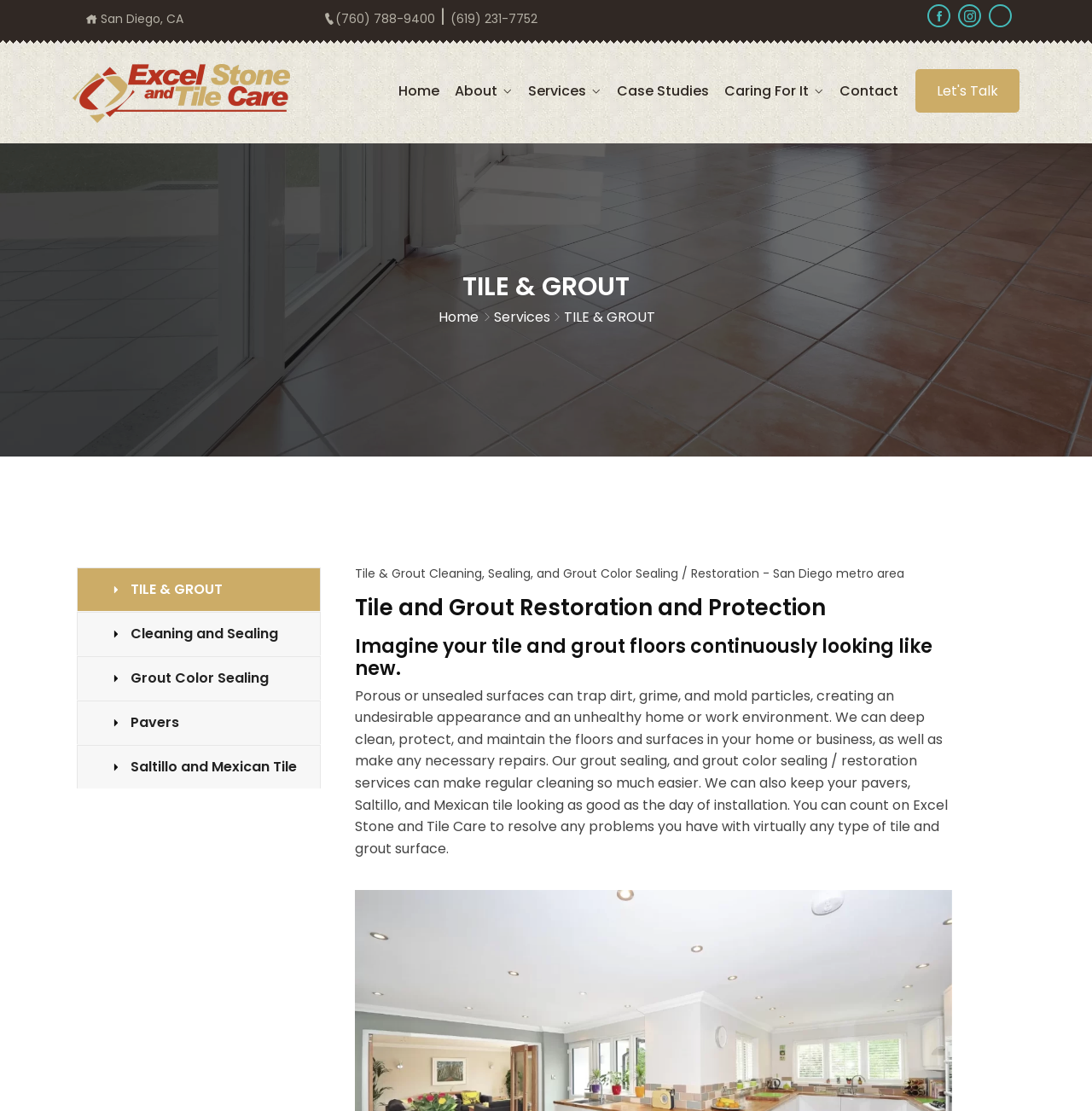What is the company name?
Refer to the image and give a detailed response to the question.

I found the company name by looking at the top-left corner of the webpage, where the logo and company name are usually located. The element with the text 'Excel Stone and Tile Care' is an image, which suggests it's a logo, and it's also a link, which further supports the idea that it's the company name.